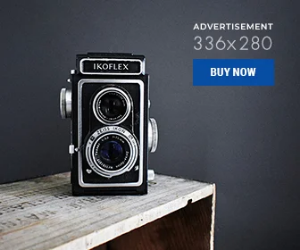Convey all the details present in the image.

This image features a stylish, classic Ikoflex camera prominently displayed against a minimalist gray backdrop. It sits on a rustic wooden surface, emphasizing its vintage charm. The camera, known for its twin-lens reflex design, showcases intricate detailing that appeals to photography enthusiasts and collectors alike. Accompanying the camera is a clear advertisement label stating "ADVERTISEMENT" along with the dimensions "336x280," and a bold "BUY NOW" button inviting viewers to make a purchase. This image effectively highlights both the product's aesthetic appeal and the commercial message.